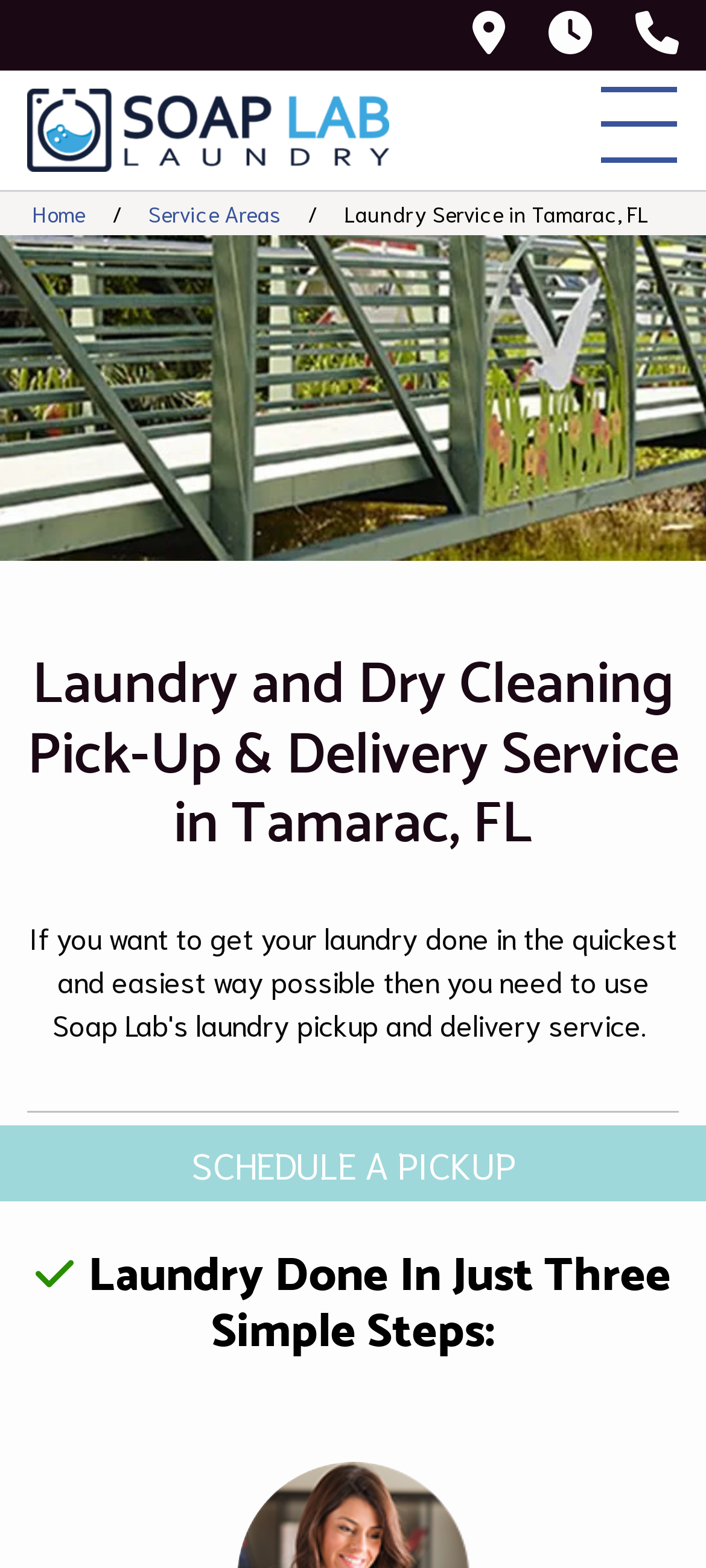Bounding box coordinates should be provided in the format (top-left x, top-left y, bottom-right x, bottom-right y) with all values between 0 and 1. Identify the bounding box for this UI element: 7:00AM - 10:00PM

[0.777, 0.0, 0.838, 0.045]